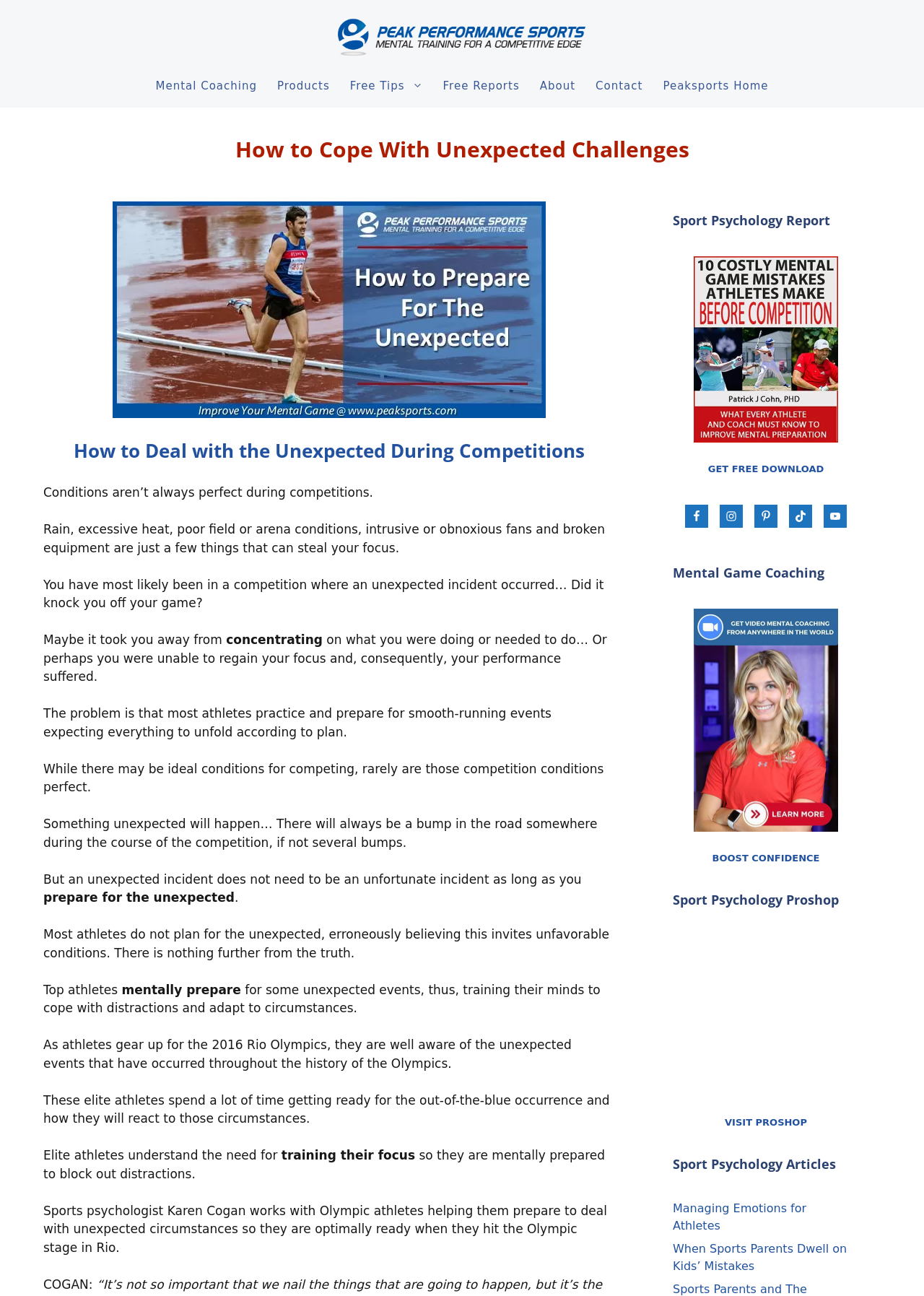Find and indicate the bounding box coordinates of the region you should select to follow the given instruction: "Get the 'Sport Psychology Report'".

[0.751, 0.34, 0.907, 0.351]